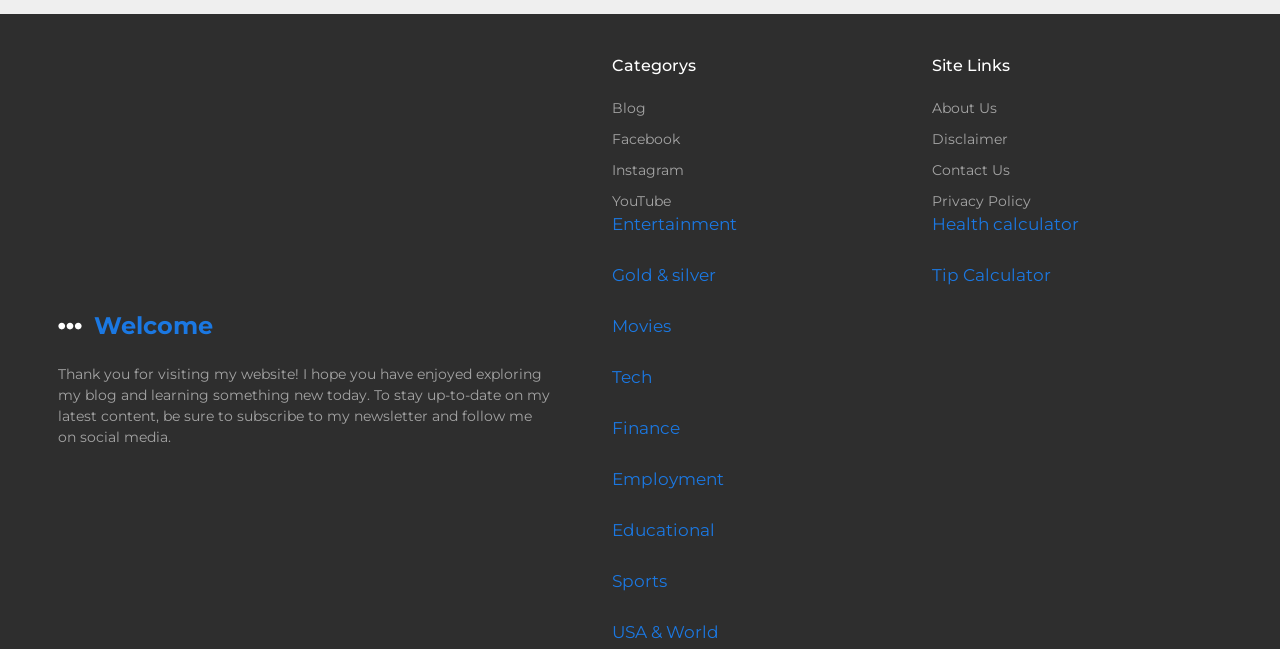Provide the bounding box coordinates of the HTML element this sentence describes: "Welcome". The bounding box coordinates consist of four float numbers between 0 and 1, i.e., [left, top, right, bottom].

[0.074, 0.479, 0.167, 0.524]